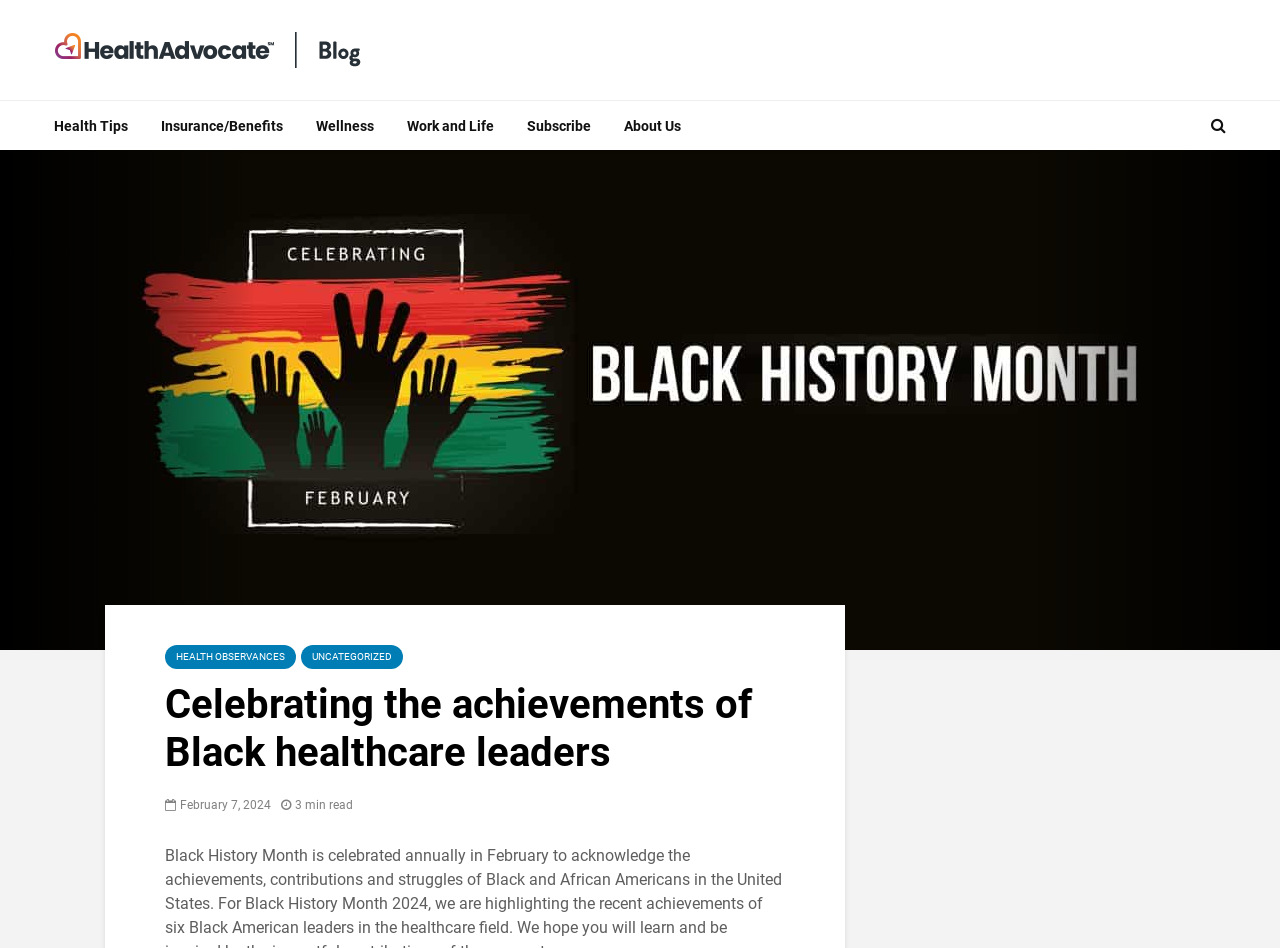Locate the bounding box coordinates of the element that should be clicked to execute the following instruction: "subscribe".

[0.4, 0.107, 0.473, 0.159]